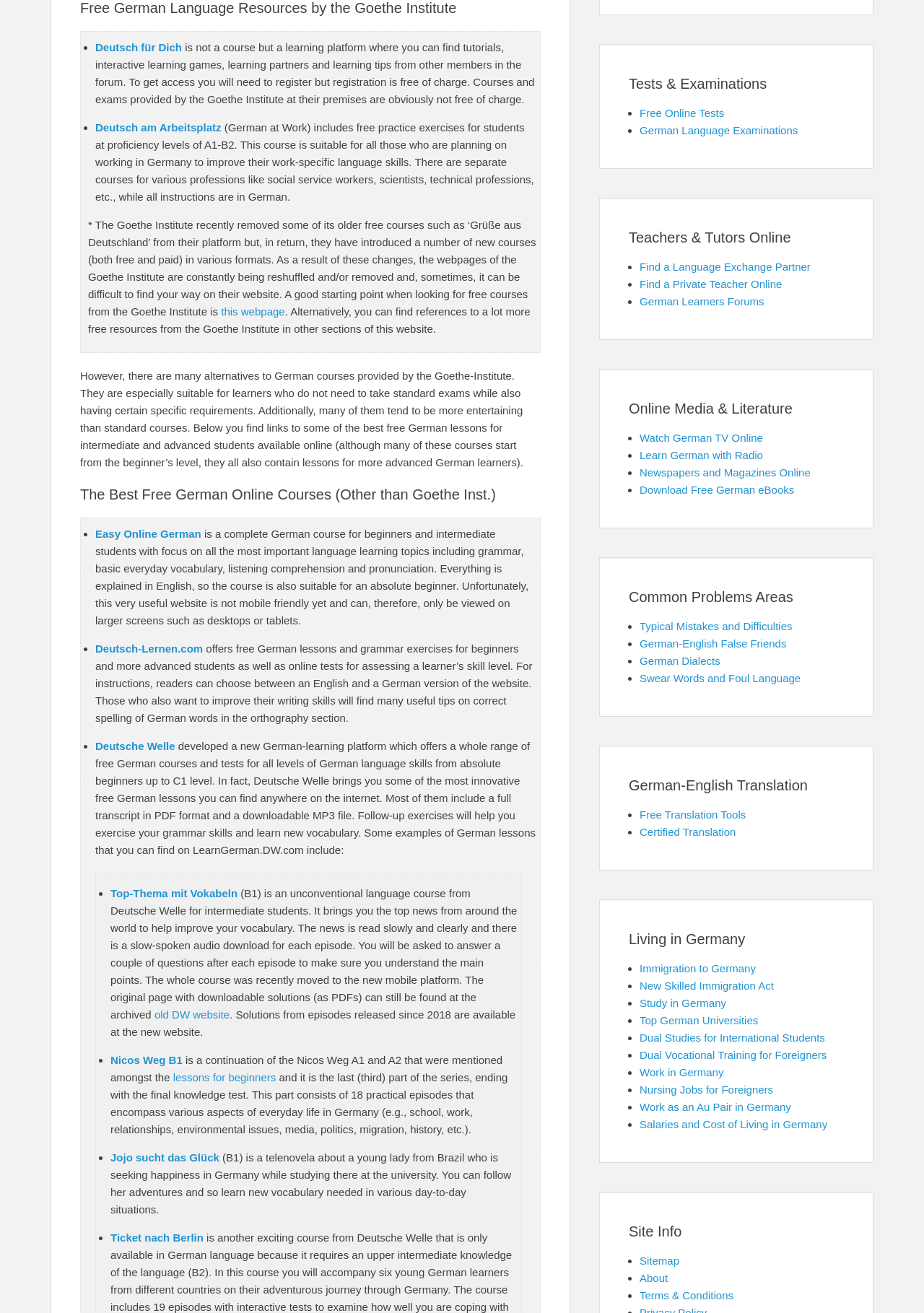Based on the provided description, "Deutsche Welle", find the bounding box of the corresponding UI element in the screenshot.

[0.103, 0.563, 0.19, 0.573]